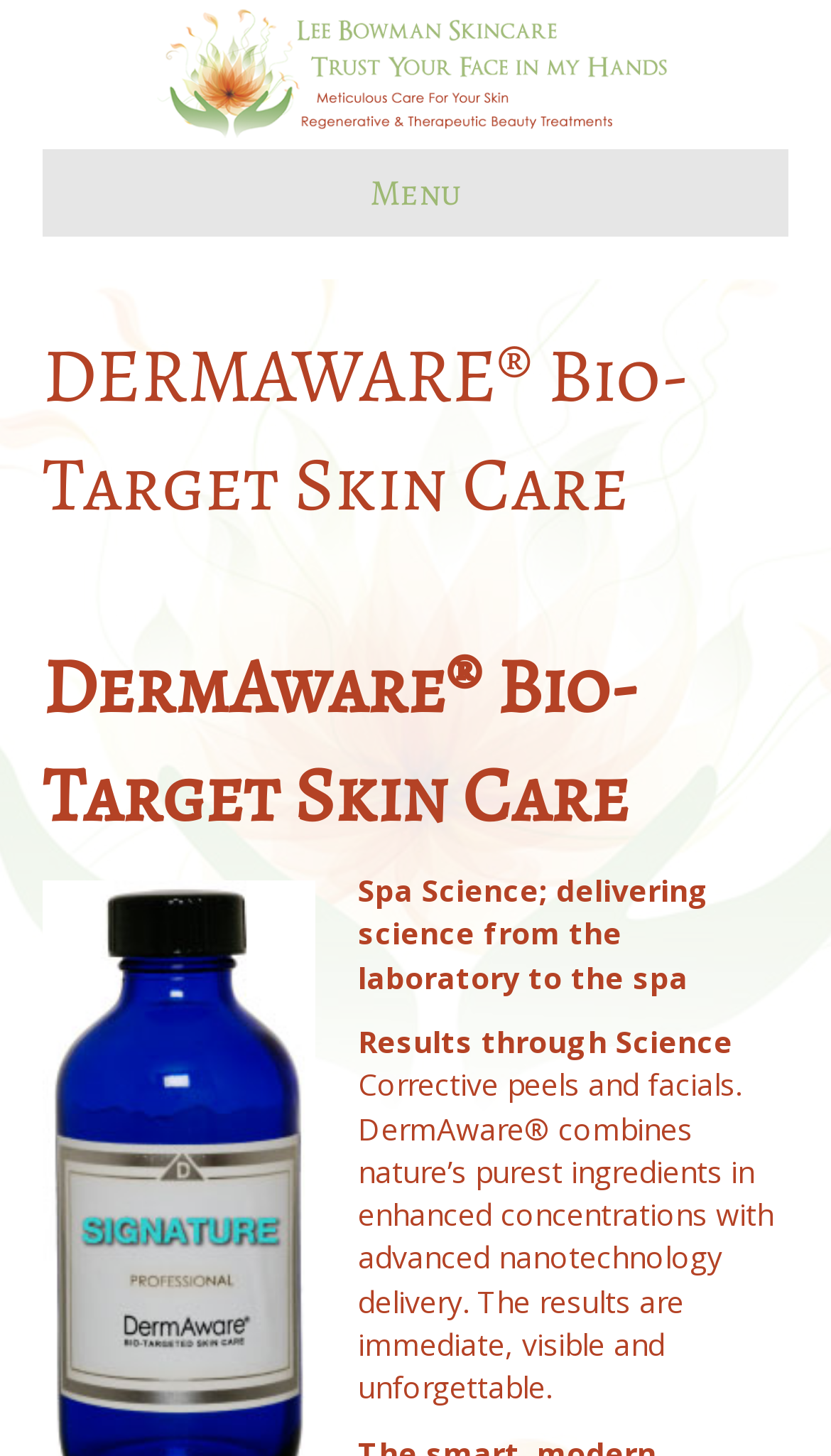Refer to the screenshot and give an in-depth answer to this question: What is the tagline of the brand?

The tagline of the brand can be found in the StaticText element 'Results through Science' which is located below the brand name, suggesting that it is a key phrase associated with the brand.